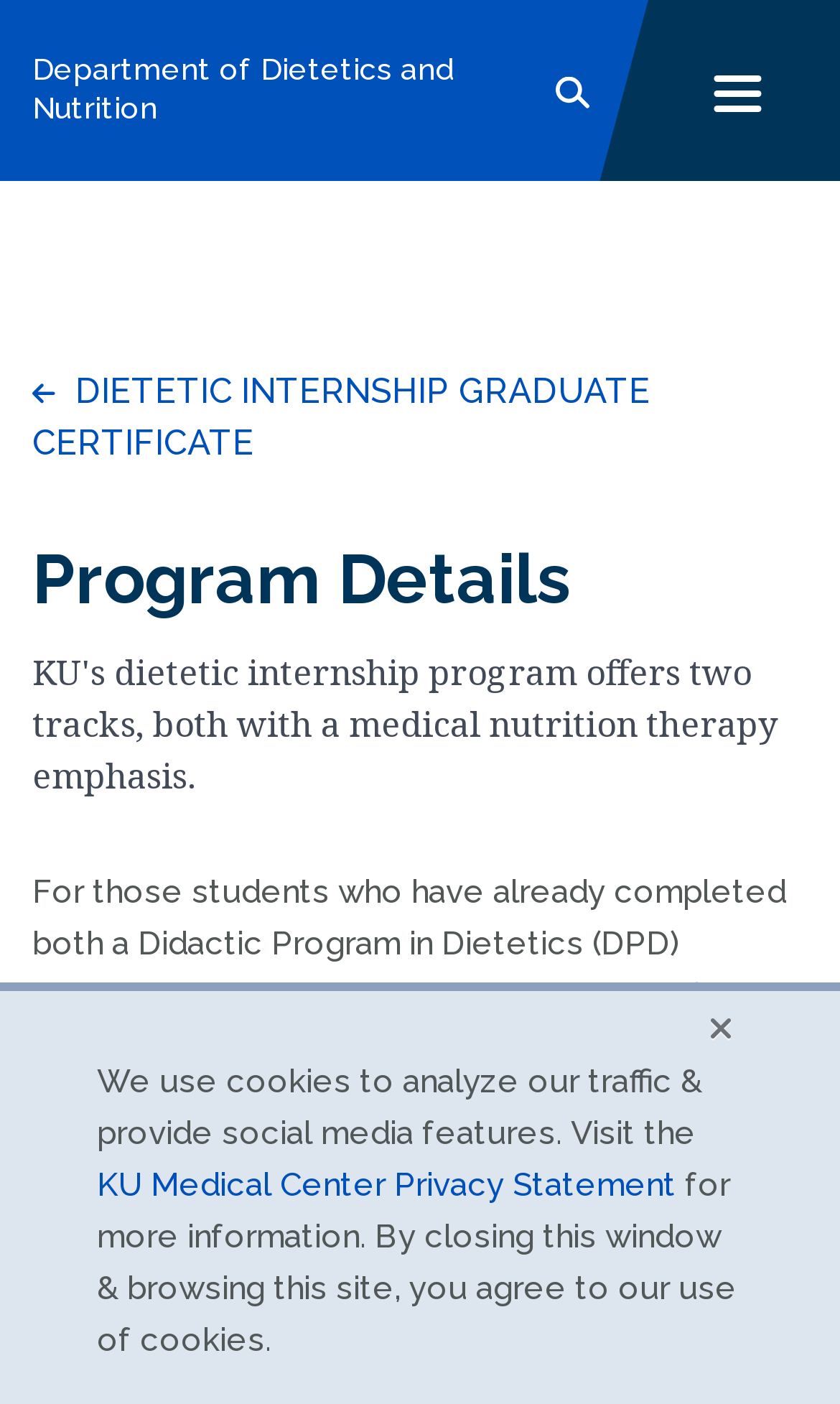Find and specify the bounding box coordinates that correspond to the clickable region for the instruction: "Close search".

[0.89, 0.038, 0.962, 0.078]